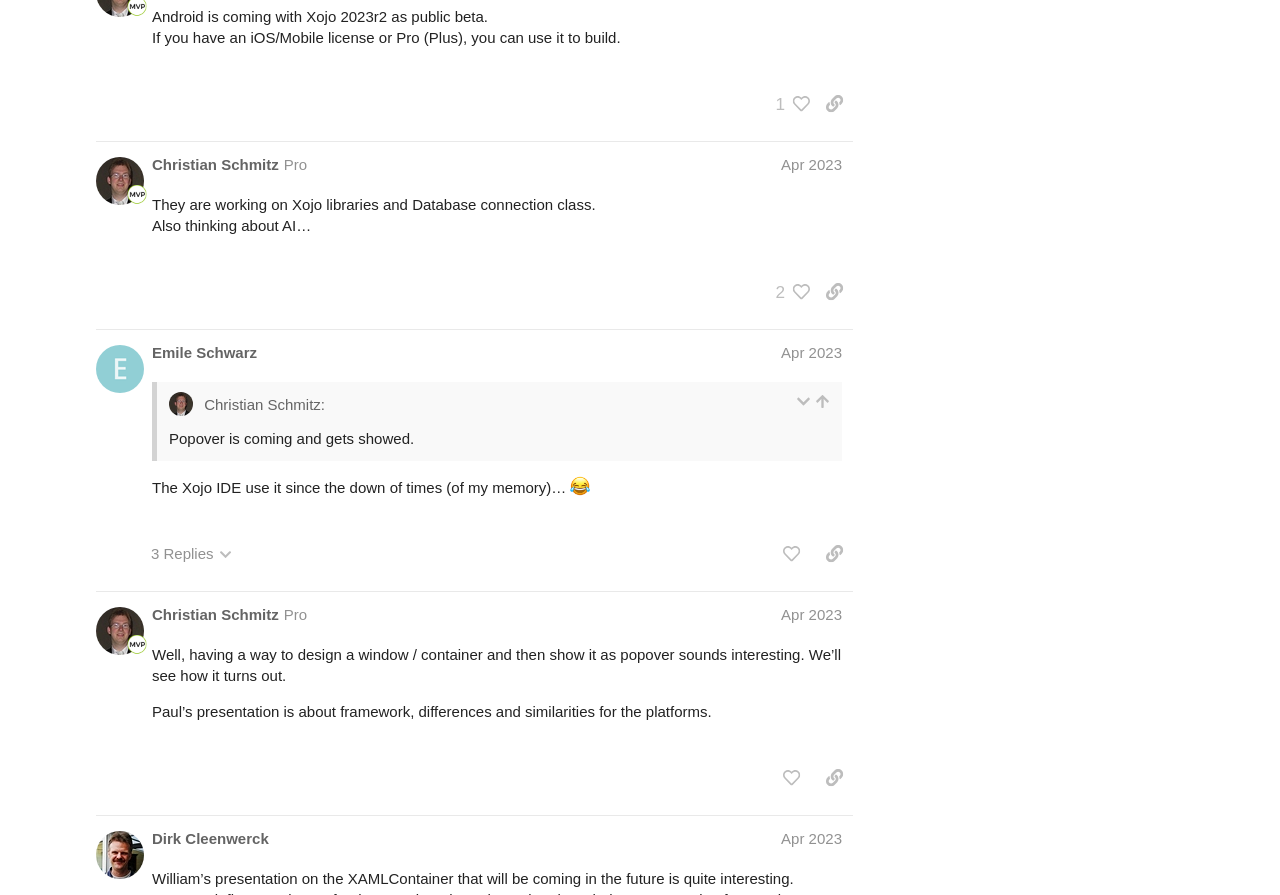Answer the question briefly using a single word or phrase: 
What is the name of the conference mentioned in the topic?

MBS Xojo Developer Conference